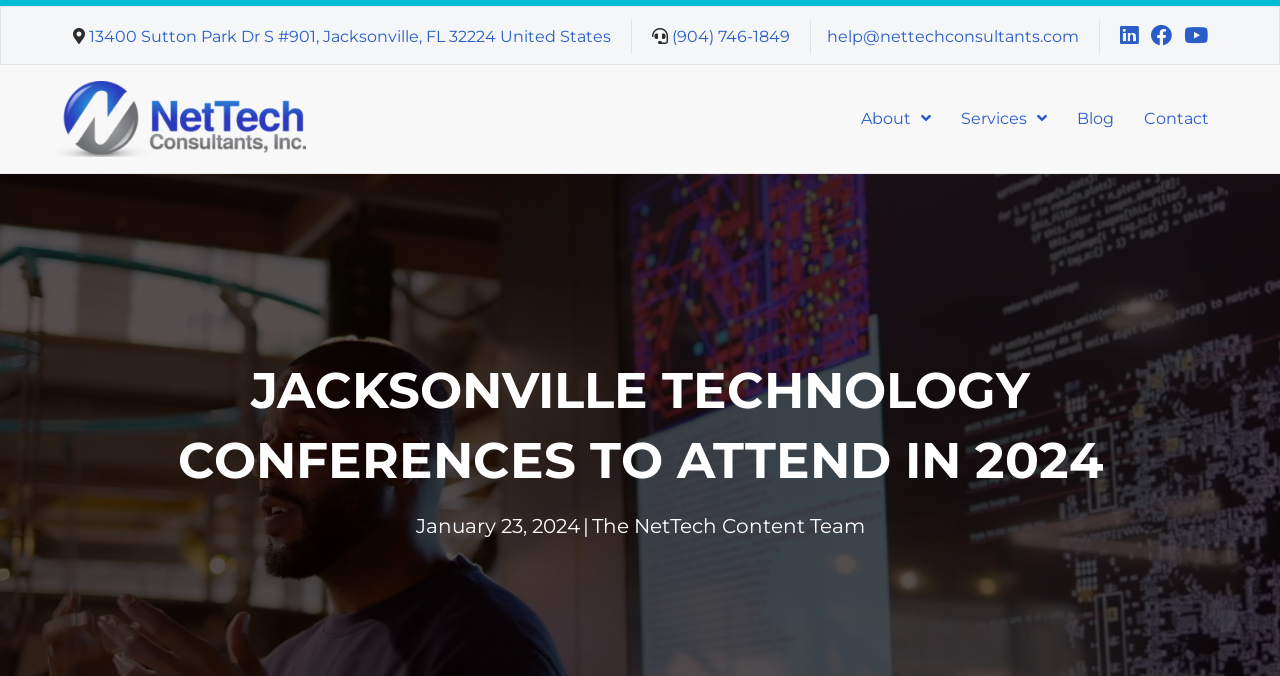What is the date of the article?
Look at the image and respond with a single word or a short phrase.

January 23, 2024